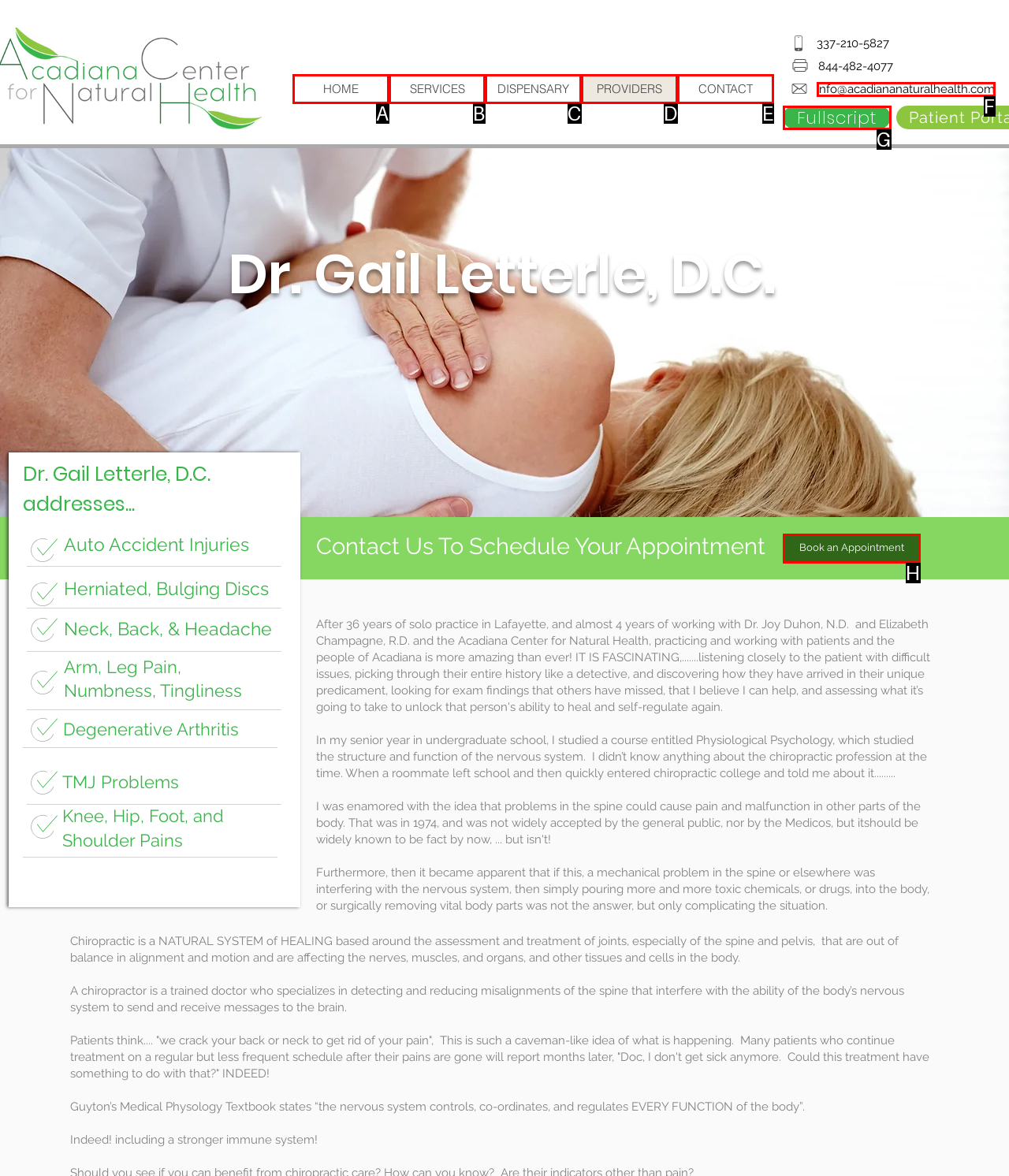Match the element description to one of the options: Organic Fertilizer Pellet Line
Respond with the corresponding option's letter.

None